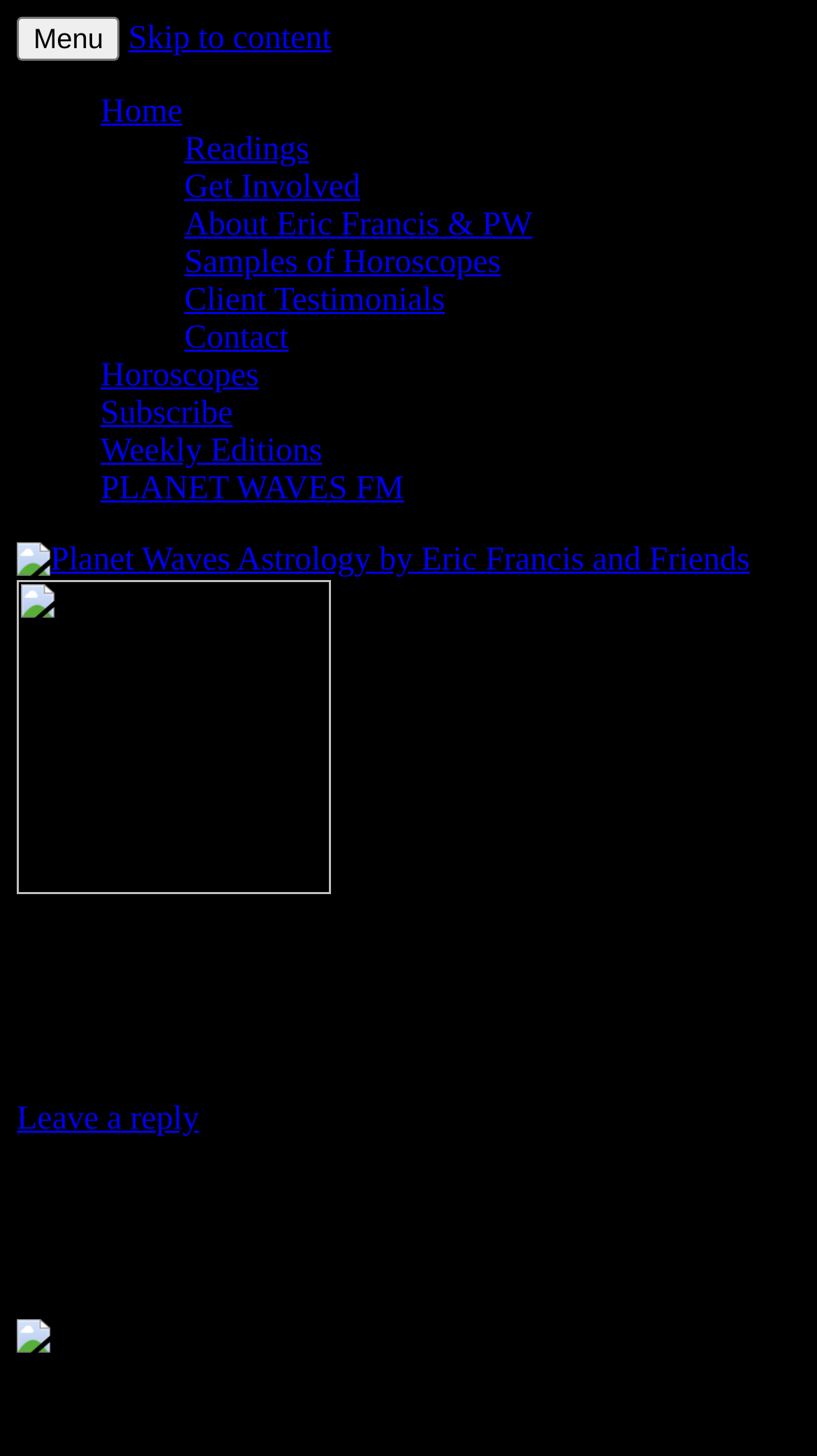From the webpage screenshot, predict the bounding box of the UI element that matches this description: "Samples of Horoscopes".

[0.226, 0.168, 0.613, 0.193]